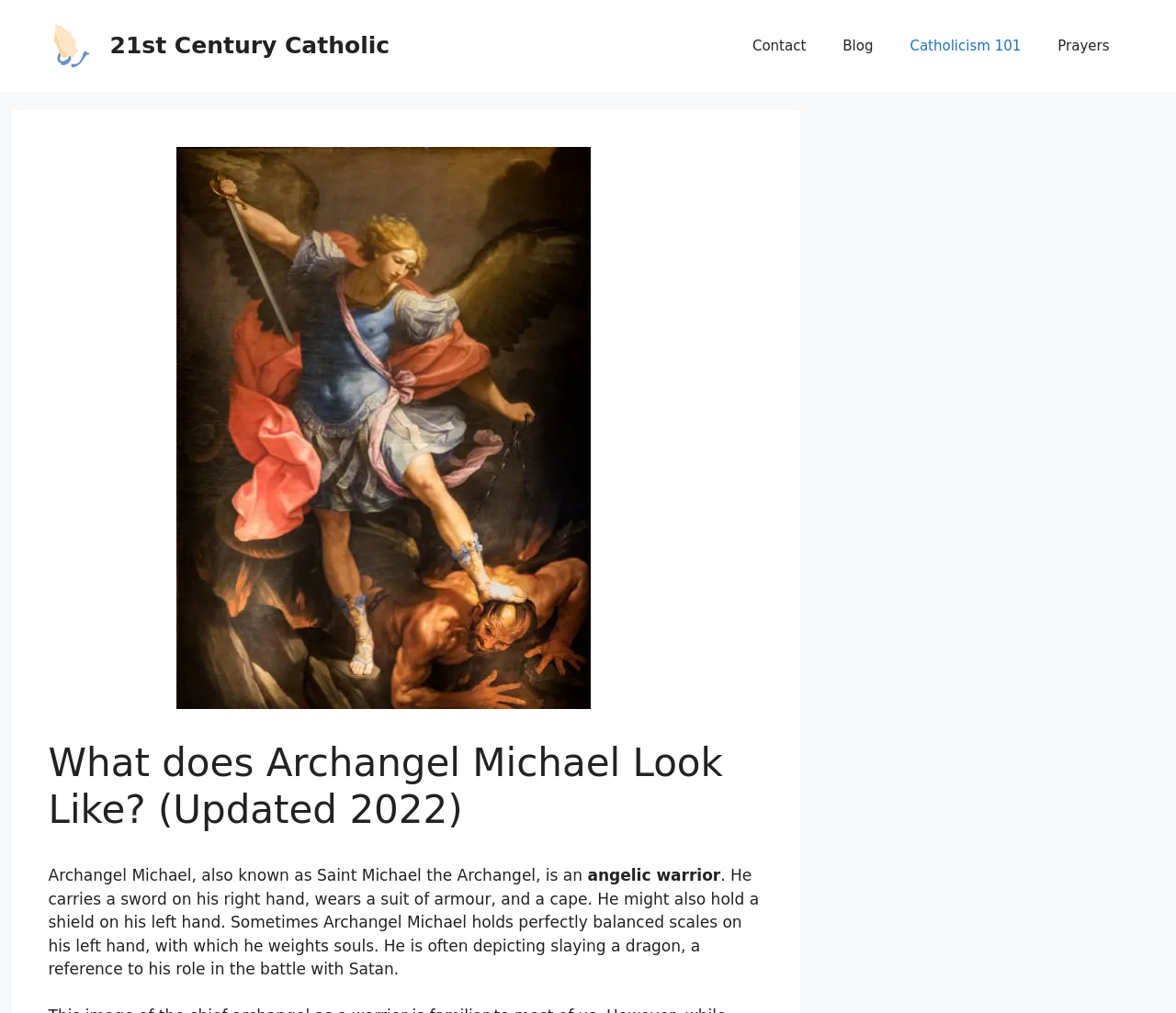Using the provided element description, identify the bounding box coordinates as (top-left x, top-left y, bottom-right x, bottom-right y). Ensure all values are between 0 and 1. Description: 21st Century Catholic

[0.093, 0.032, 0.331, 0.058]